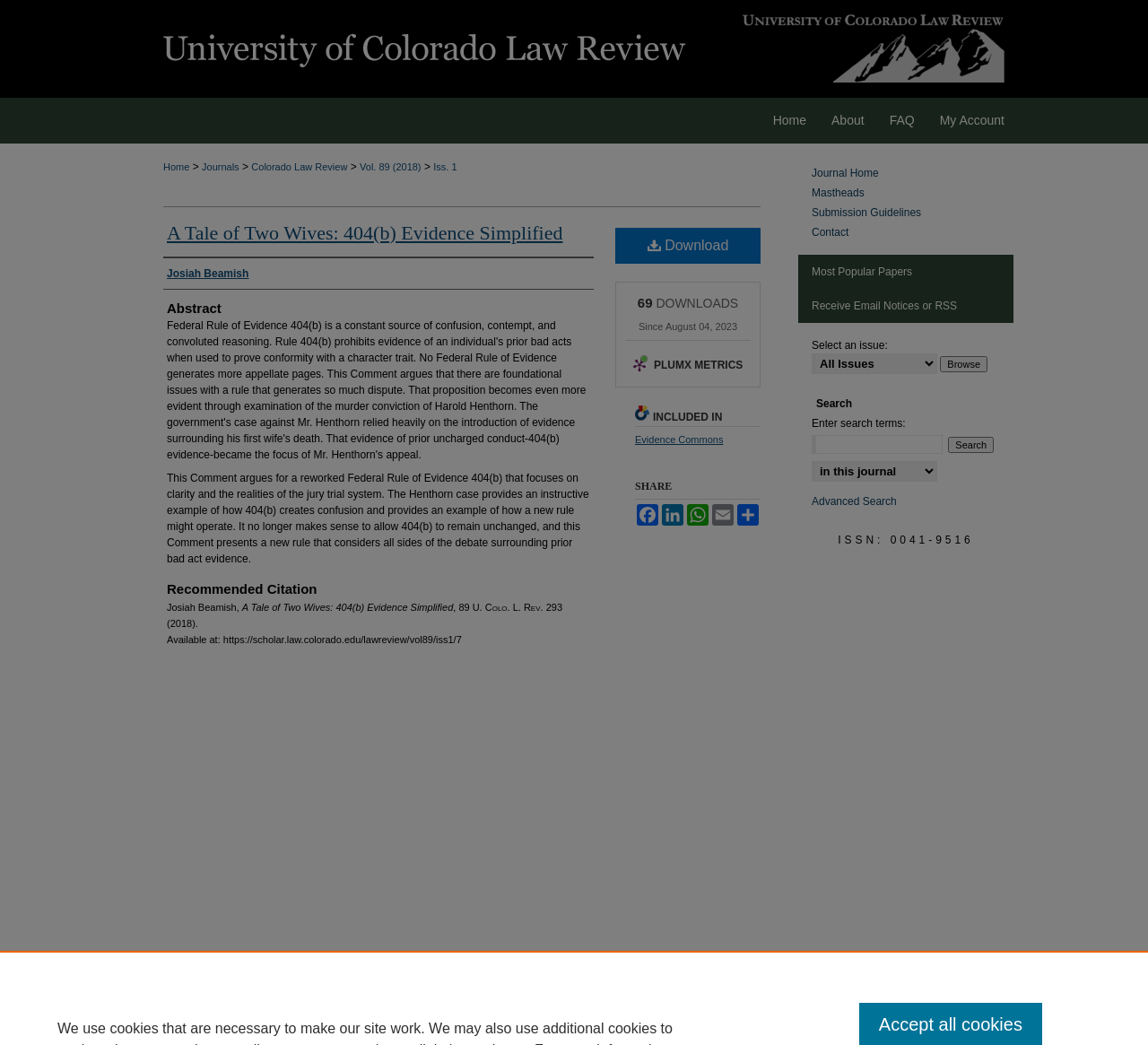Locate the bounding box coordinates of the area you need to click to fulfill this instruction: 'Share on Facebook'. The coordinates must be in the form of four float numbers ranging from 0 to 1: [left, top, right, bottom].

[0.553, 0.482, 0.575, 0.503]